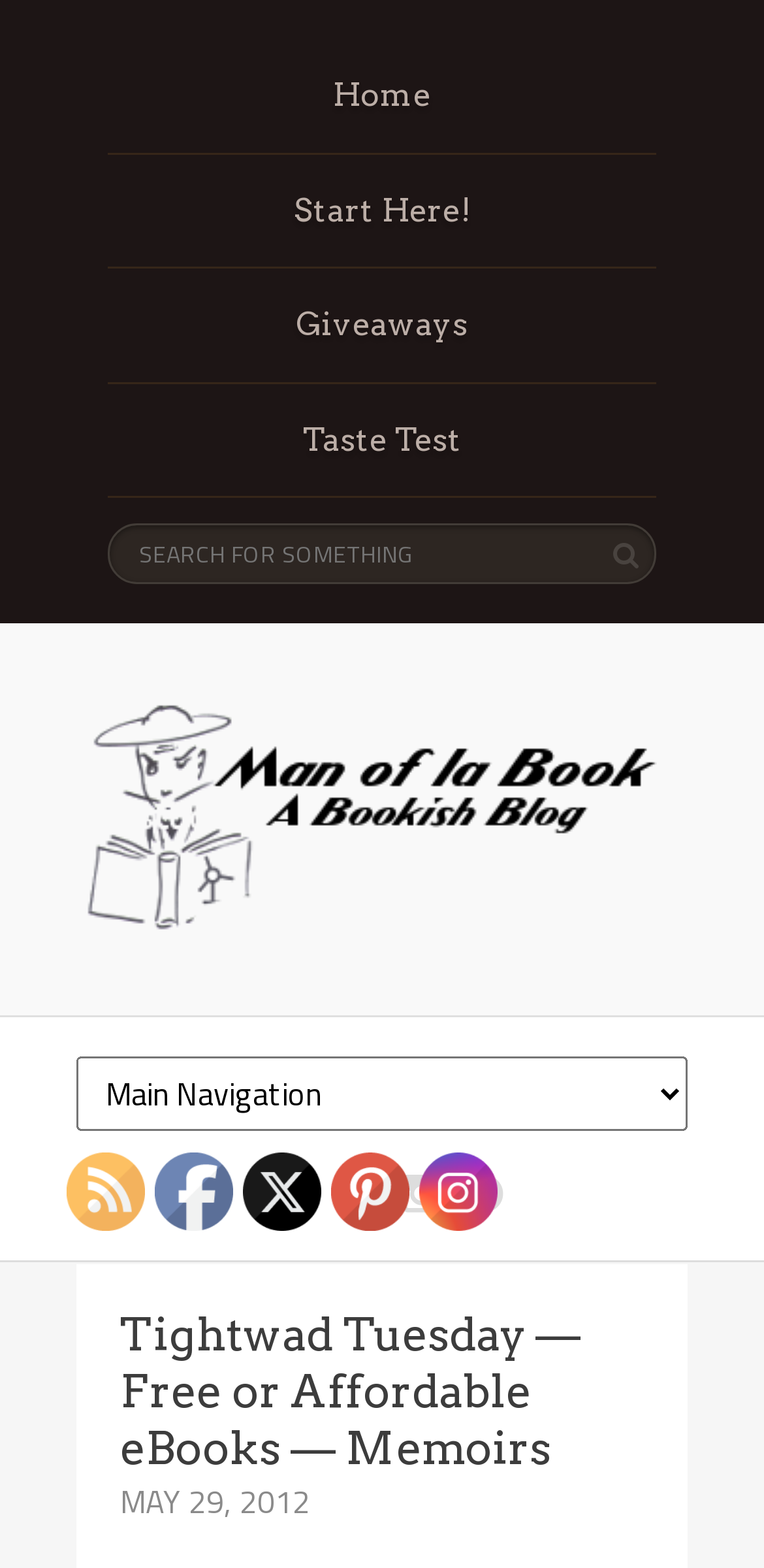What type of eBooks are featured?
Using the picture, provide a one-word or short phrase answer.

Memoirs